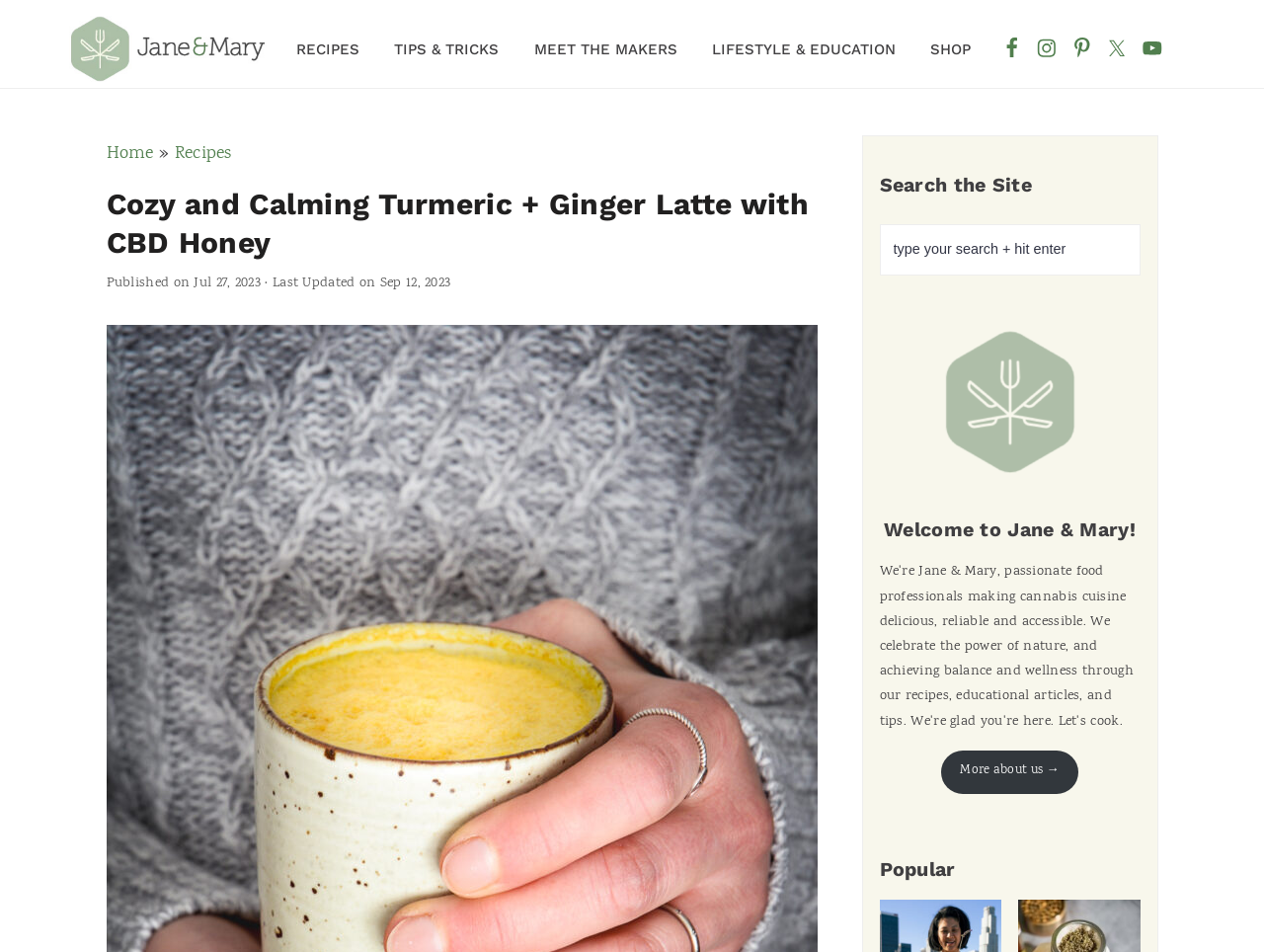Please specify the bounding box coordinates of the clickable section necessary to execute the following command: "Visit the 'Jane and Mary' homepage".

[0.055, 0.052, 0.211, 0.095]